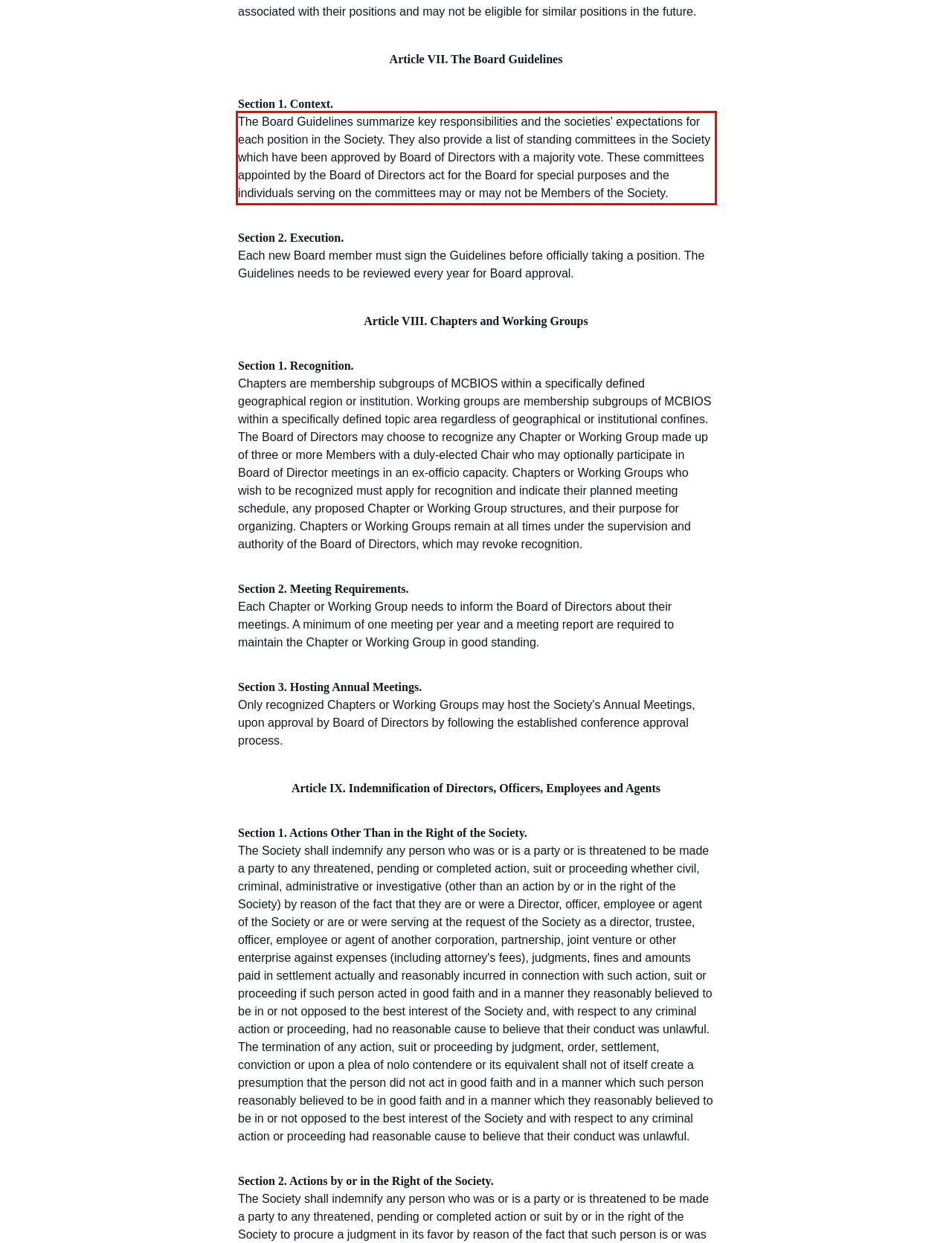The screenshot provided shows a webpage with a red bounding box. Apply OCR to the text within this red bounding box and provide the extracted content.

The Board Guidelines summarize key responsibilities and the societies' expectations for each position in the Society. They also provide a list of standing committees in the Society which have been approved by Board of Directors with a majority vote. These committees appointed by the Board of Directors act for the Board for special purposes and the individuals serving on the committees may or may not be Members of the Society.